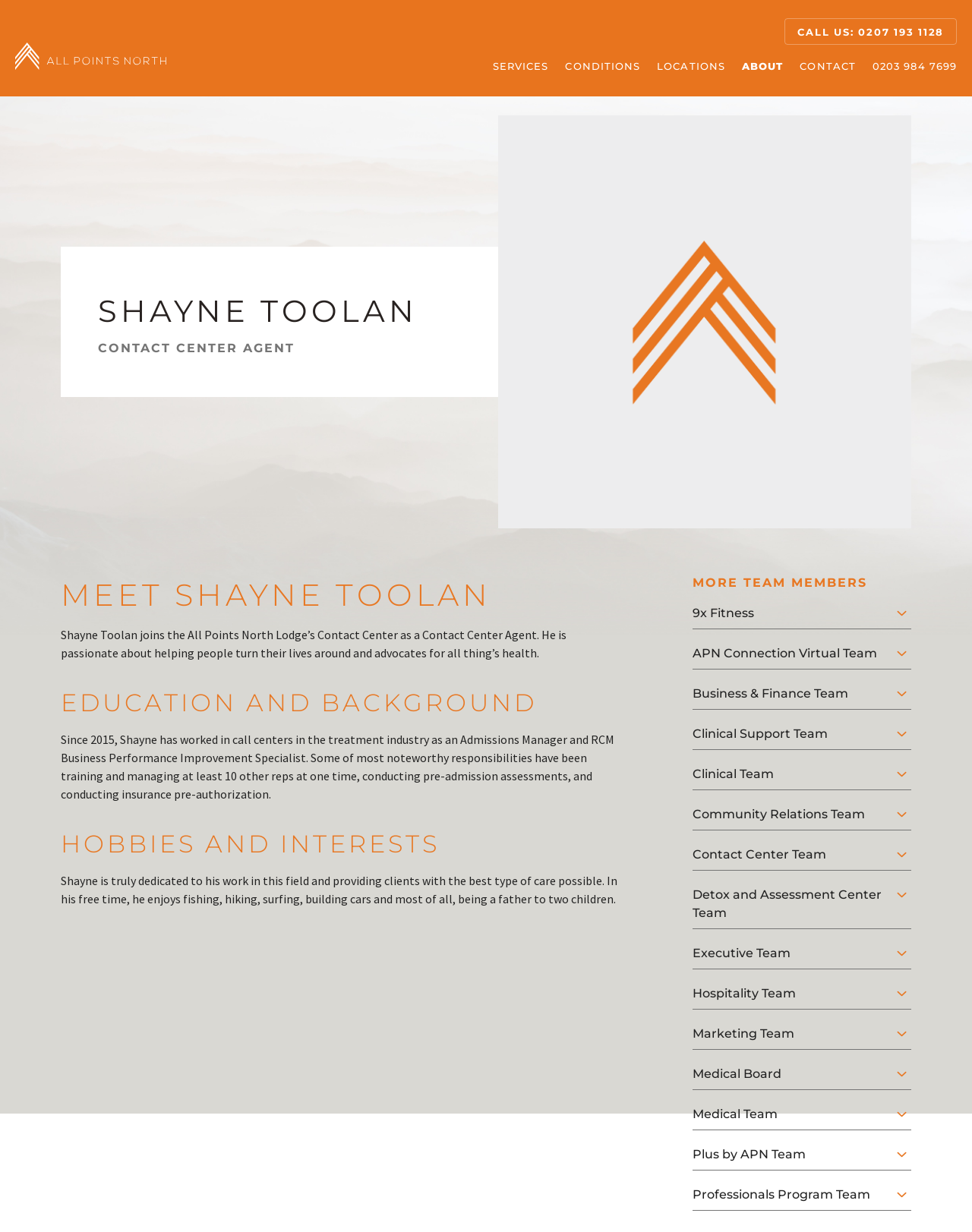Extract the bounding box for the UI element that matches this description: "CALL US: 0207 193 1128".

[0.807, 0.015, 0.984, 0.036]